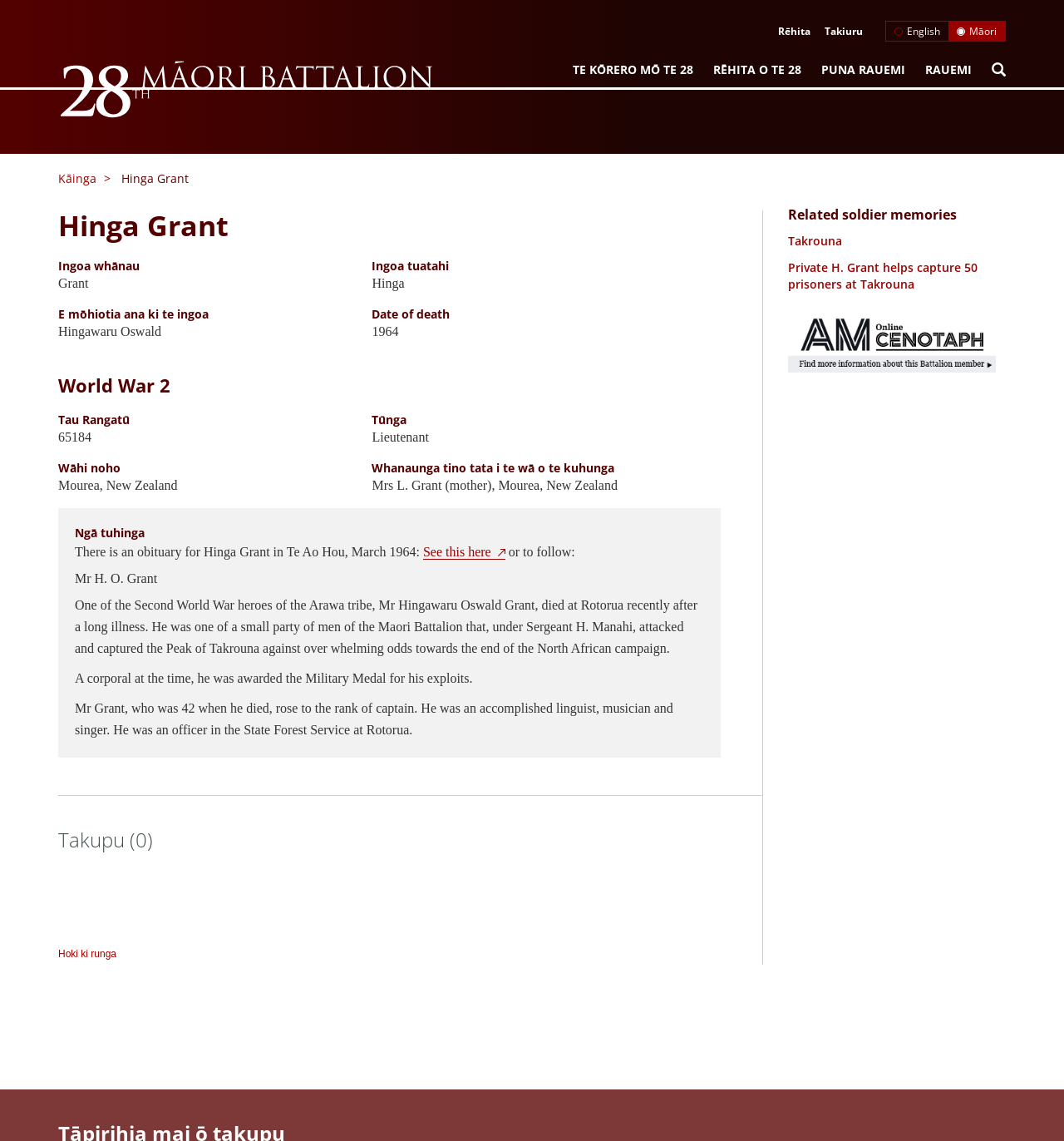Give a concise answer using one word or a phrase to the following question:
What was the name of the mountain Hinga Grant's unit captured?

Takrouna